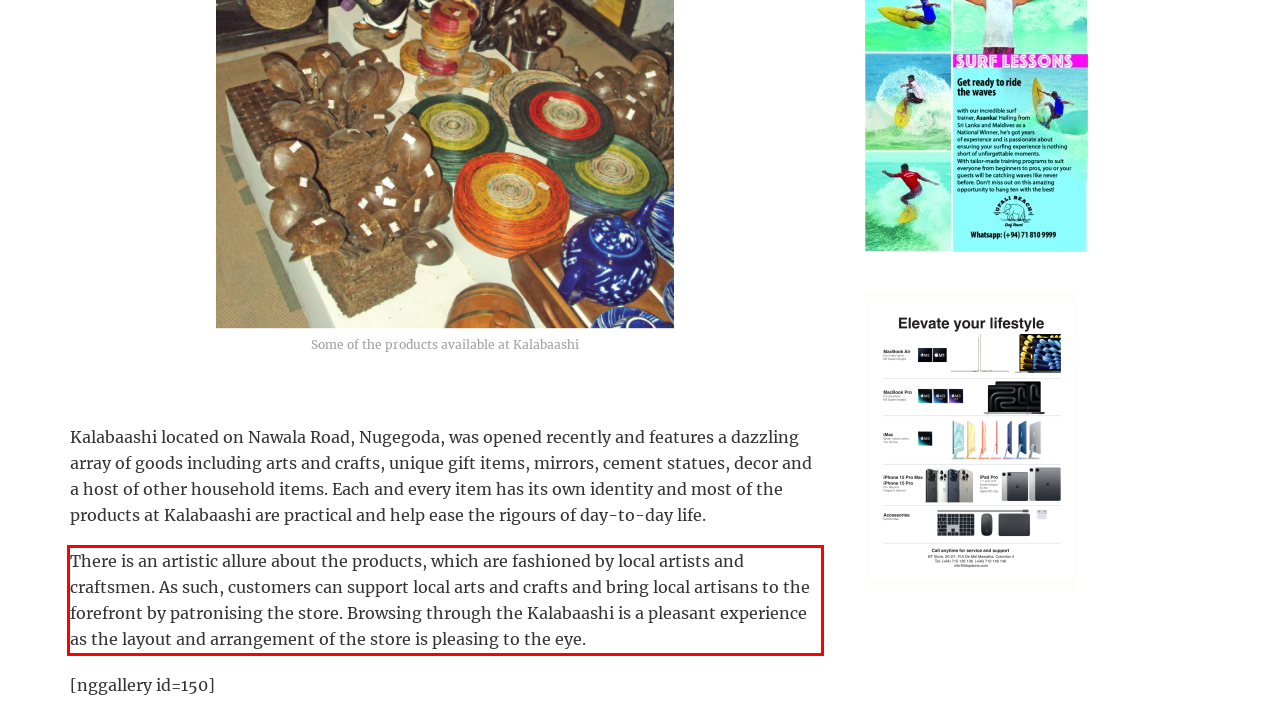Review the screenshot of the webpage and recognize the text inside the red rectangle bounding box. Provide the extracted text content.

There is an artistic allure about the products, which are fashioned by local artists and craftsmen. As such, customers can support local arts and crafts and bring local artisans to the forefront by patronising the store. Browsing through the Kalabaashi is a pleasant experience as the layout and arrangement of the store is pleasing to the eye.